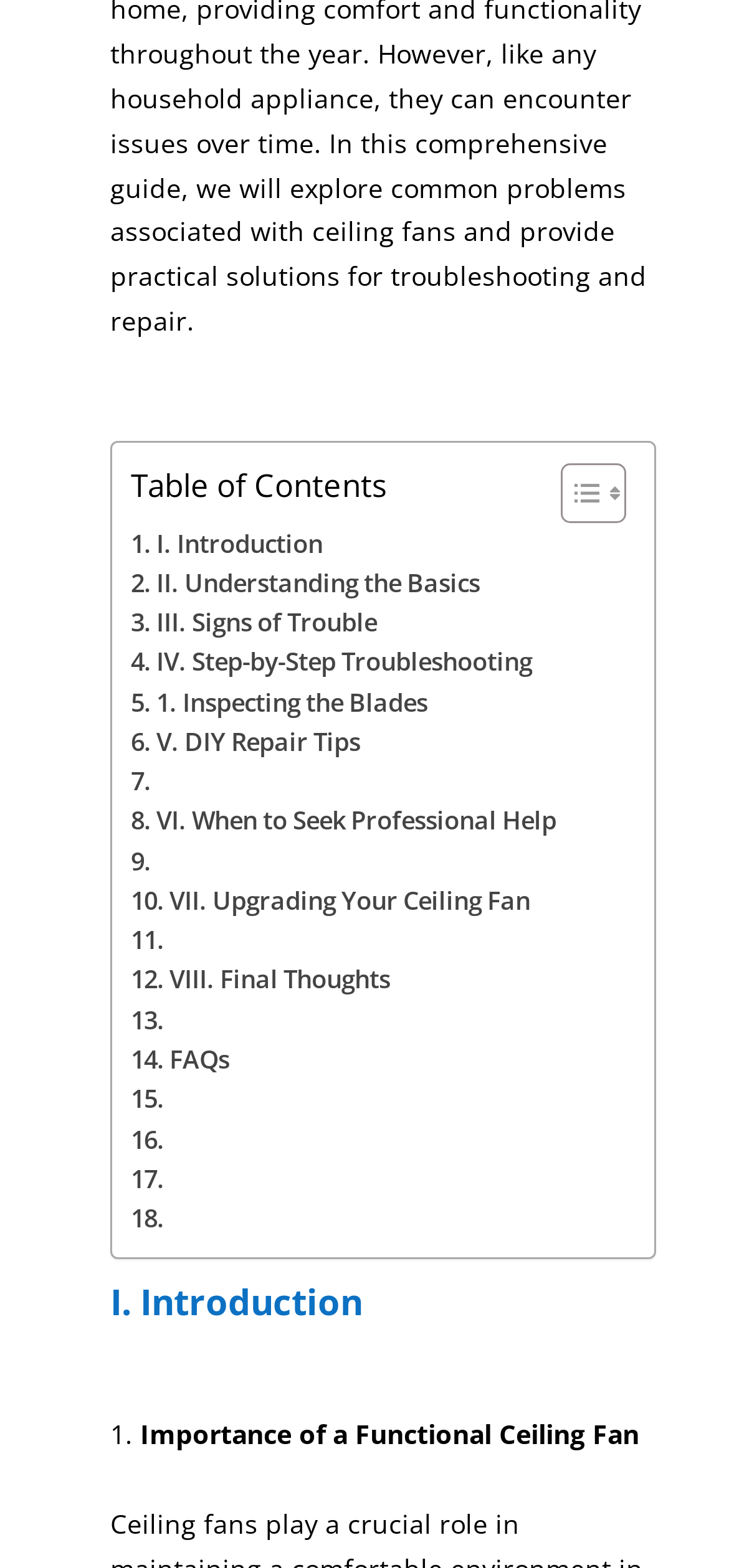Determine the bounding box coordinates for the area that needs to be clicked to fulfill this task: "Get directions". The coordinates must be given as four float numbers between 0 and 1, i.e., [left, top, right, bottom].

None